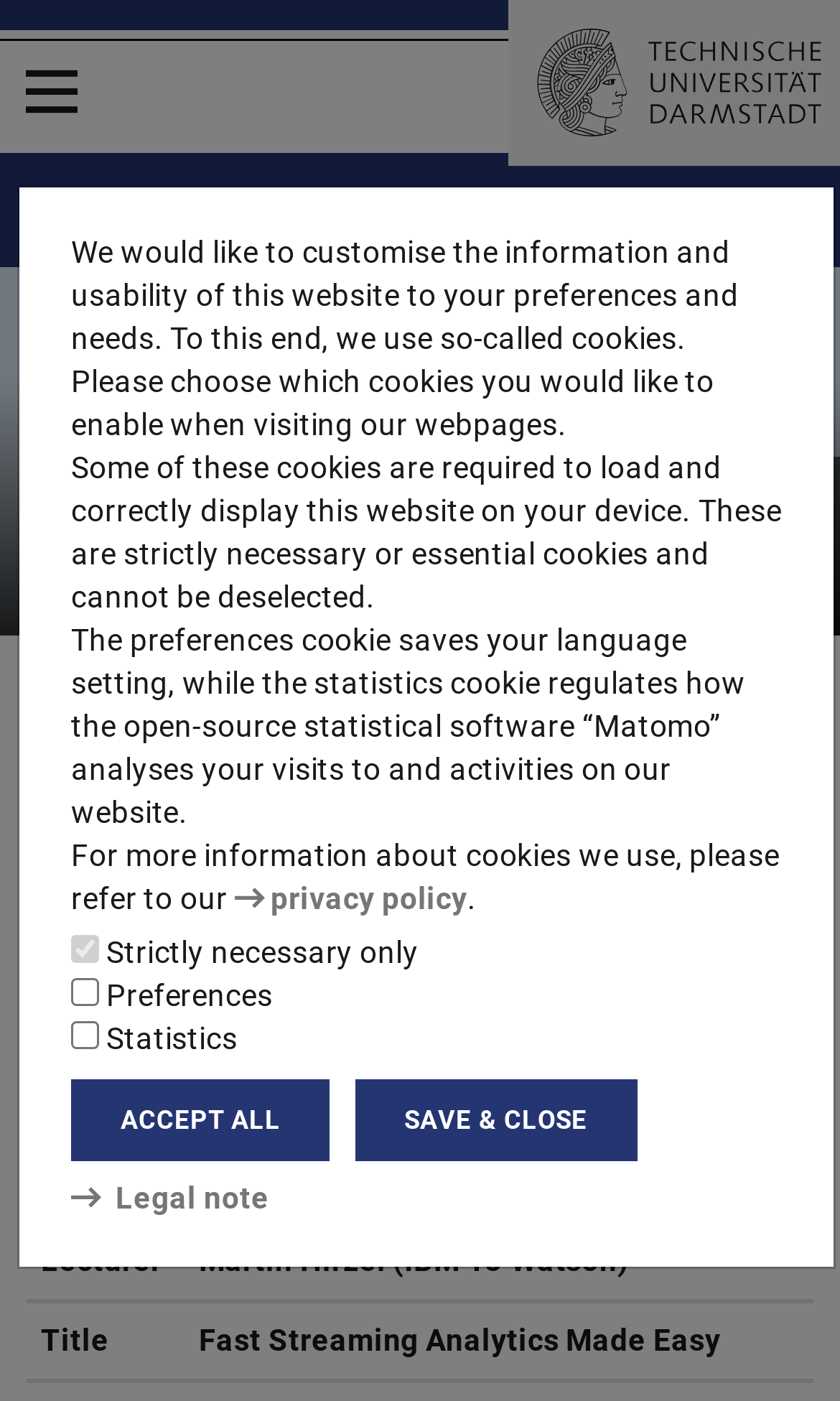Could you determine the bounding box coordinates of the clickable element to complete the instruction: "Open the menu"? Provide the coordinates as four float numbers between 0 and 1, i.e., [left, top, right, bottom].

[0.031, 0.023, 0.092, 0.108]